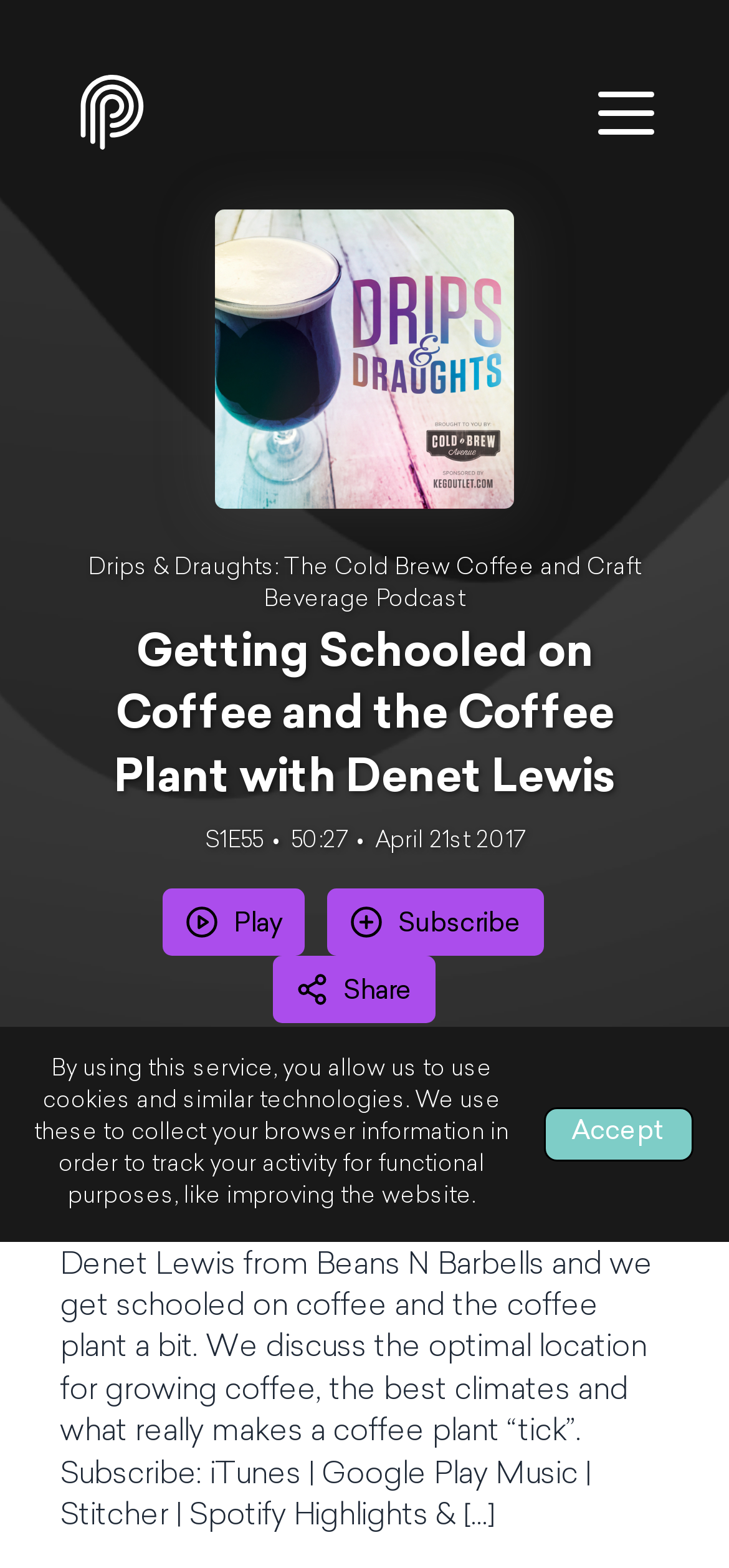Provide your answer in one word or a succinct phrase for the question: 
What is the duration of this podcast episode?

50:27